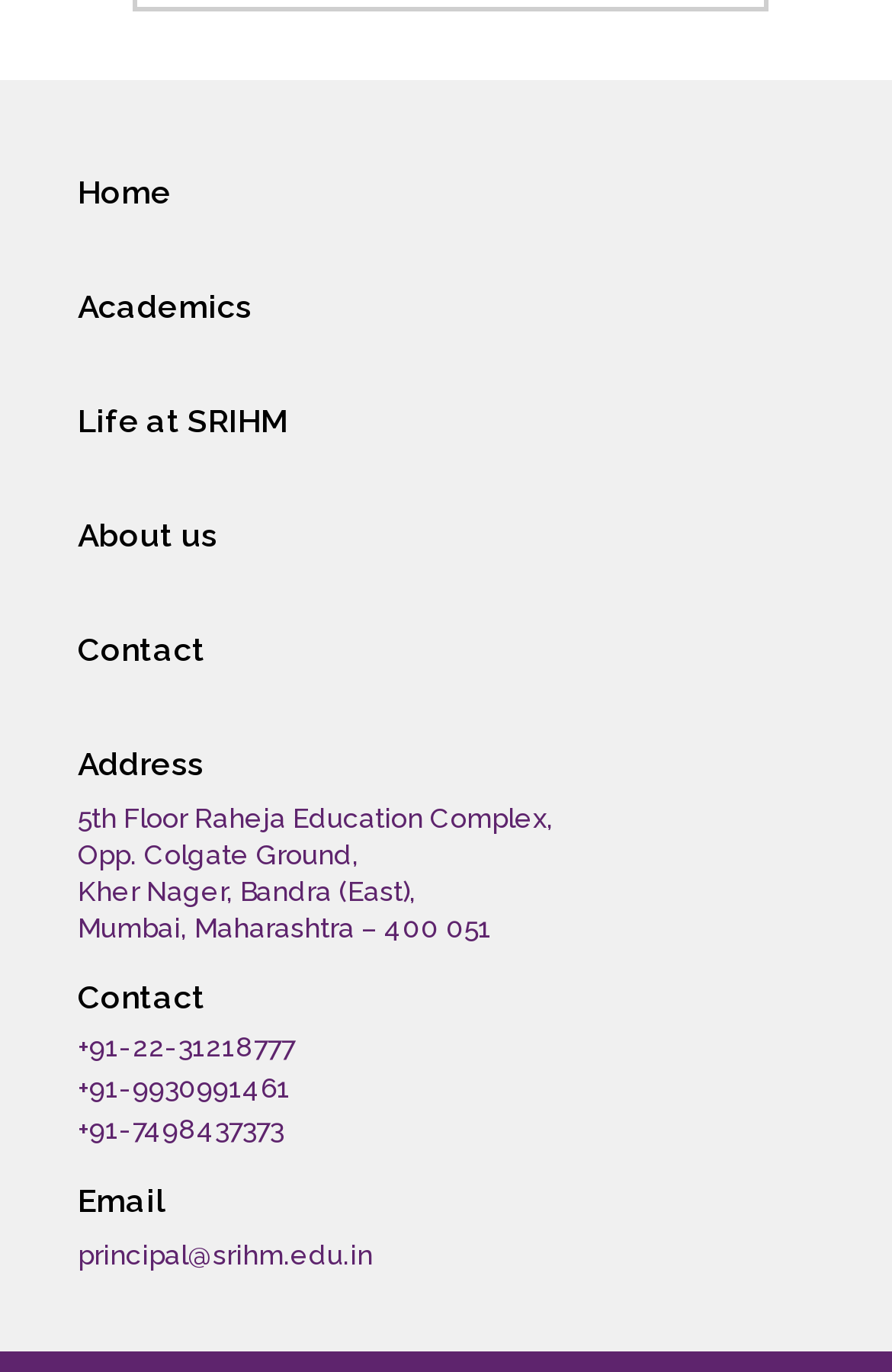How many phone numbers are provided to contact SRIHM?
Please craft a detailed and exhaustive response to the question.

I found the number of phone numbers by counting the link elements with the phone number format, which are three in total.